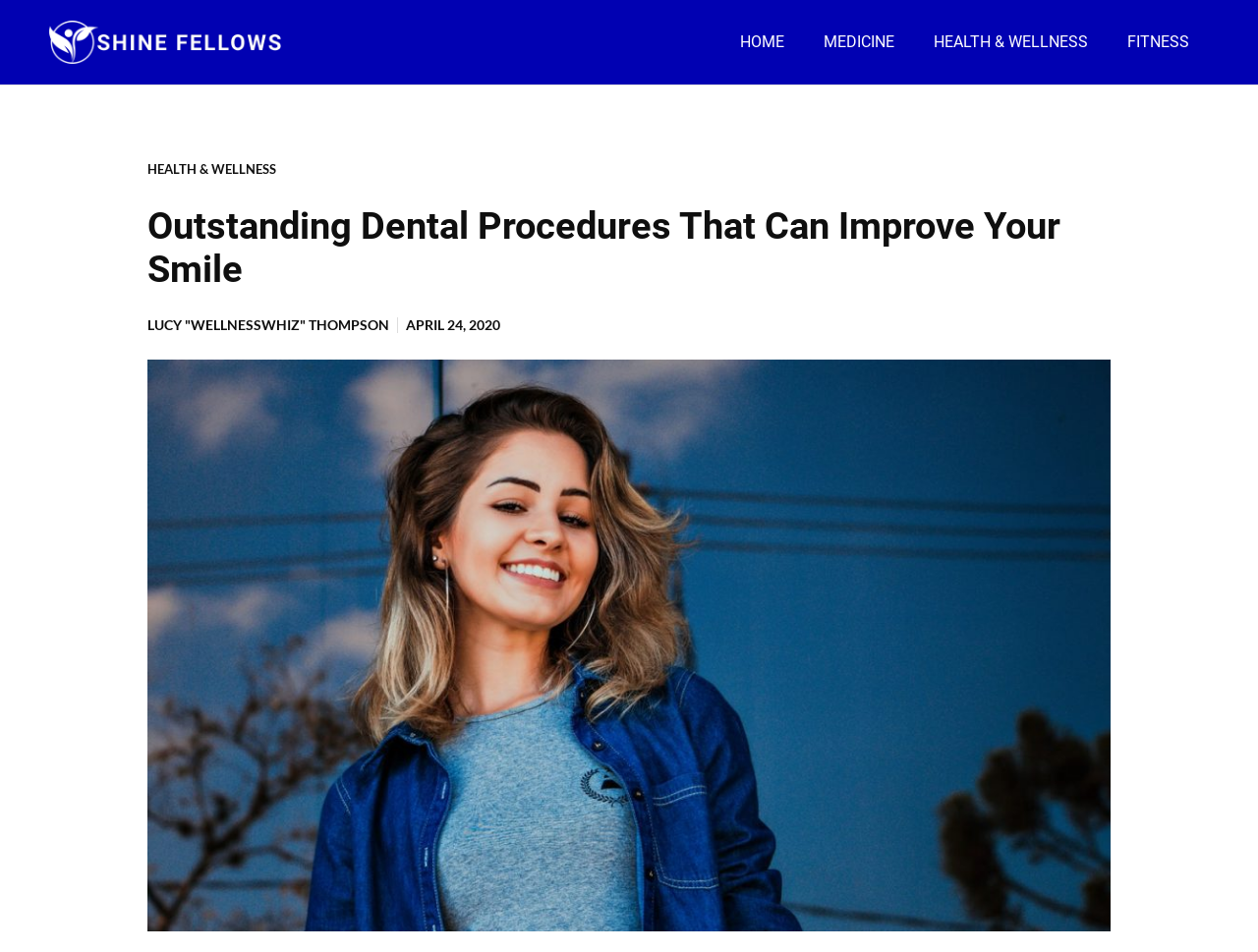Predict the bounding box coordinates for the UI element described as: "Health & Wellness". The coordinates should be four float numbers between 0 and 1, presented as [left, top, right, bottom].

[0.727, 0.021, 0.88, 0.068]